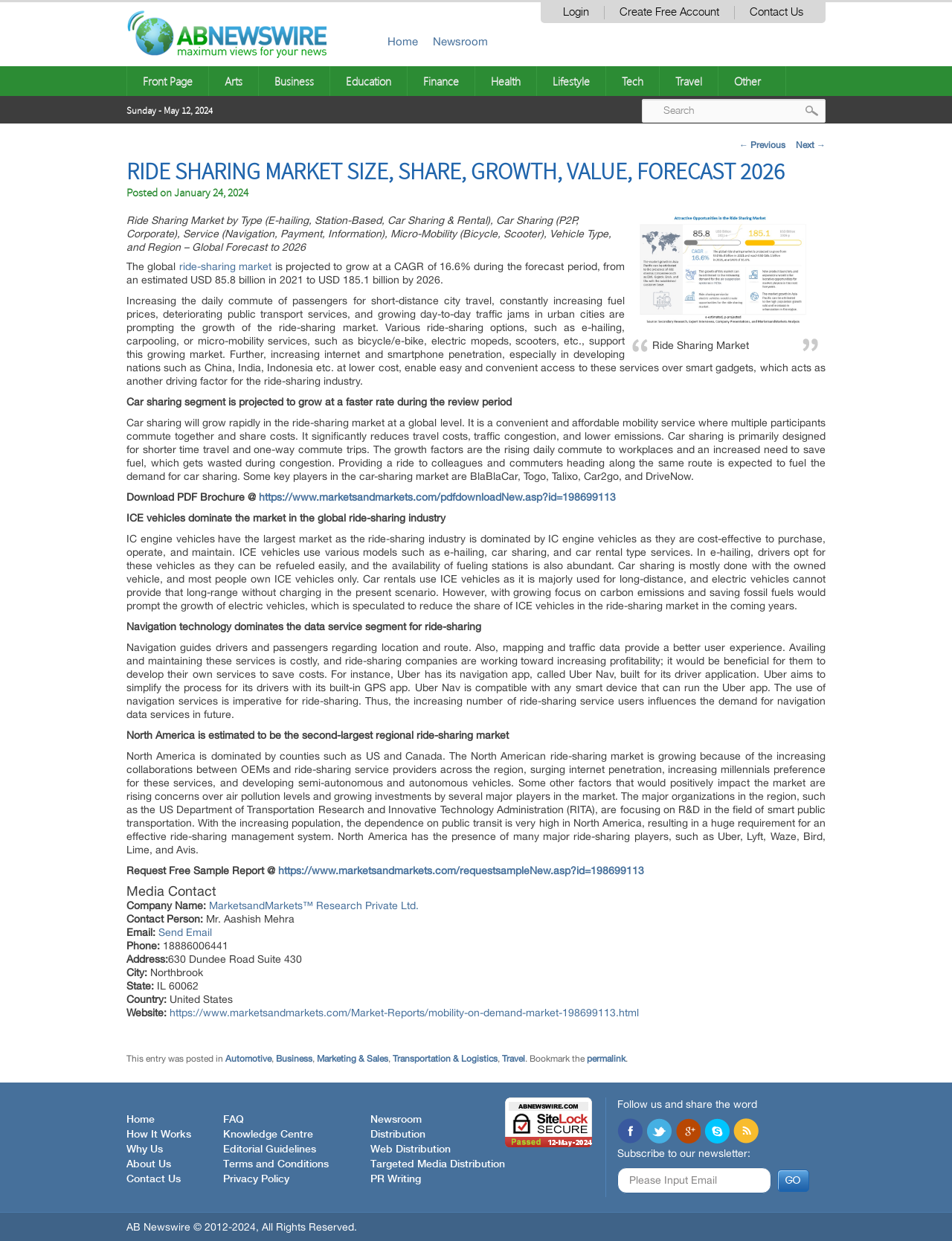Please pinpoint the bounding box coordinates for the region I should click to adhere to this instruction: "Click on the Login button".

[0.576, 0.005, 0.634, 0.016]